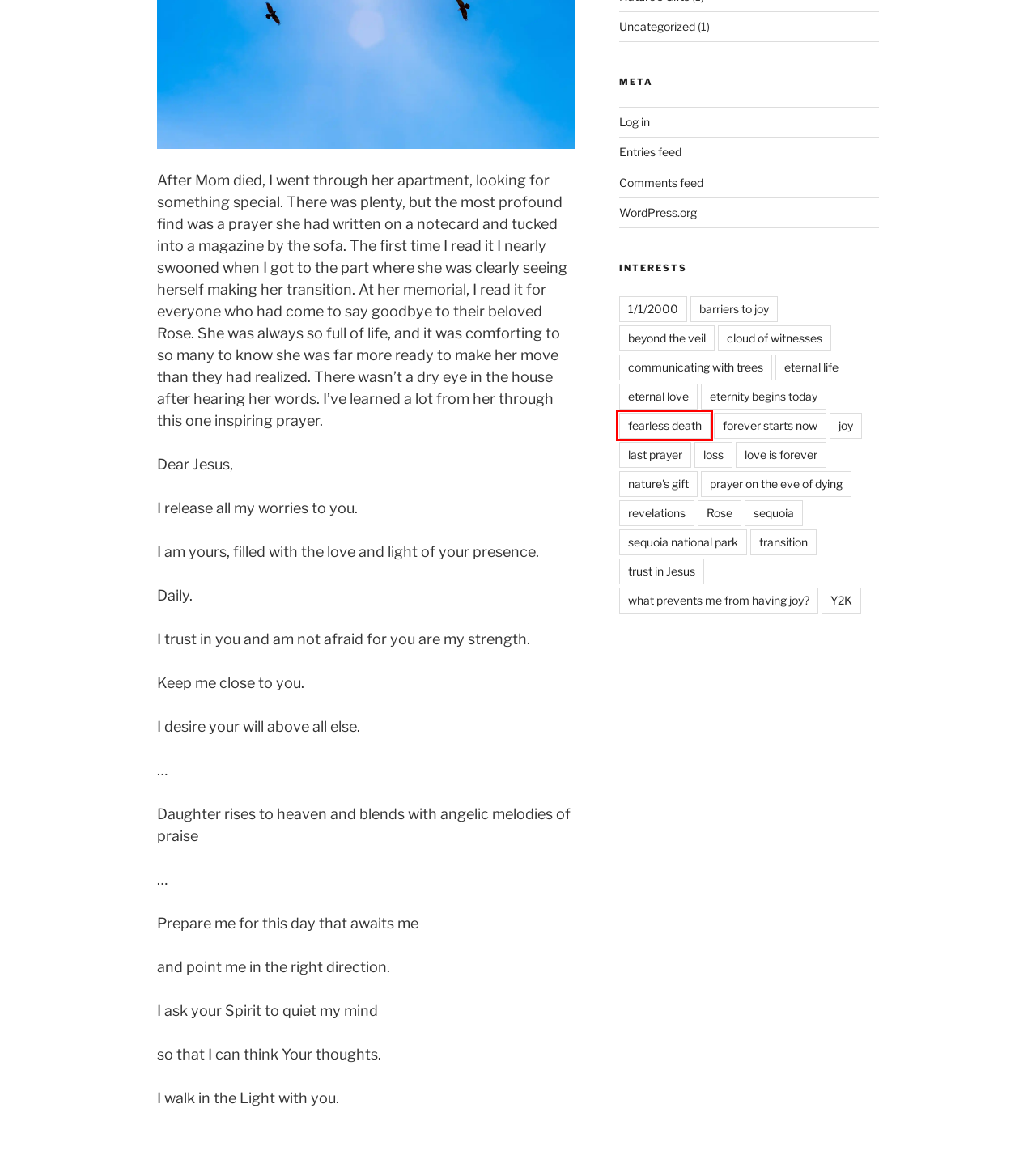Review the screenshot of a webpage which includes a red bounding box around an element. Select the description that best fits the new webpage once the element in the bounding box is clicked. Here are the candidates:
A. Rose – Revelation Cafe
B. cloud of witnesses – Revelation Cafe
C. fearless death – Revelation Cafe
D. Blog Tool, Publishing Platform, and CMS – WordPress.org
E. revelations – Revelation Cafe
F. nature's gift – Revelation Cafe
G. barriers to joy – Revelation Cafe
H. what prevents me from having joy? – Revelation Cafe

C